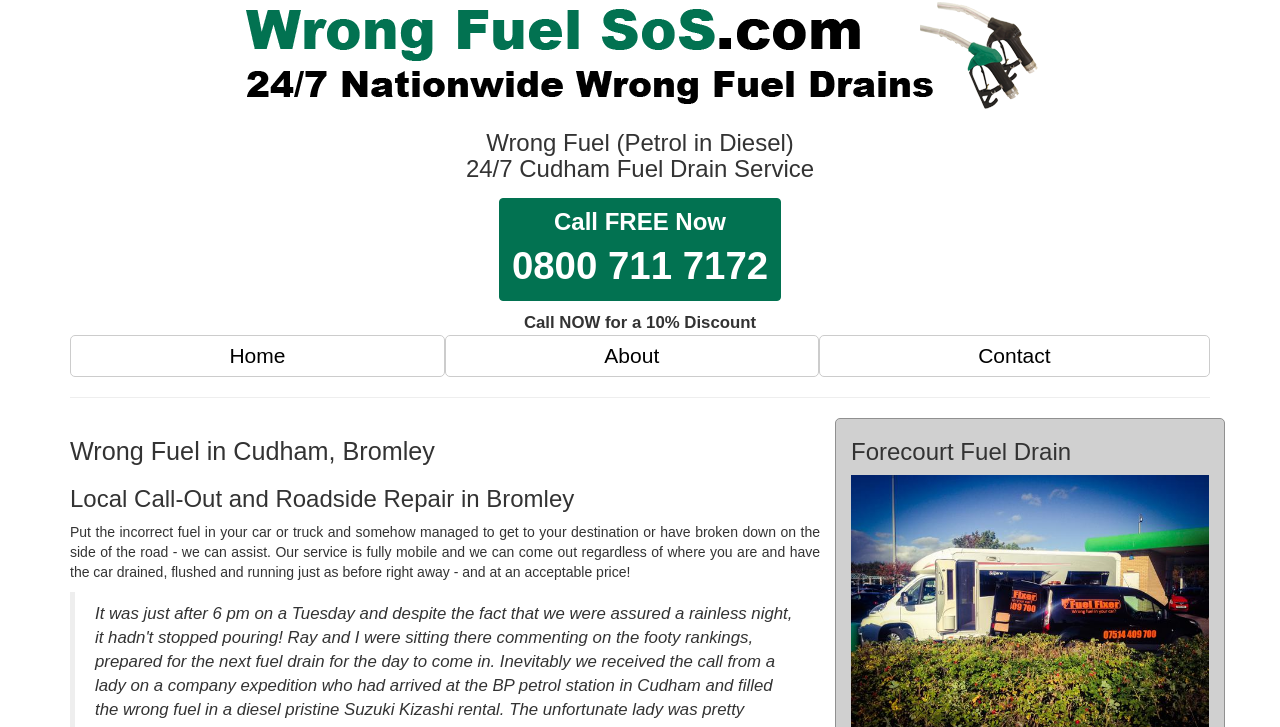Answer the question below with a single word or a brief phrase: 
What is the service provided by Wrong Fuel SoS?

Fuel drain service